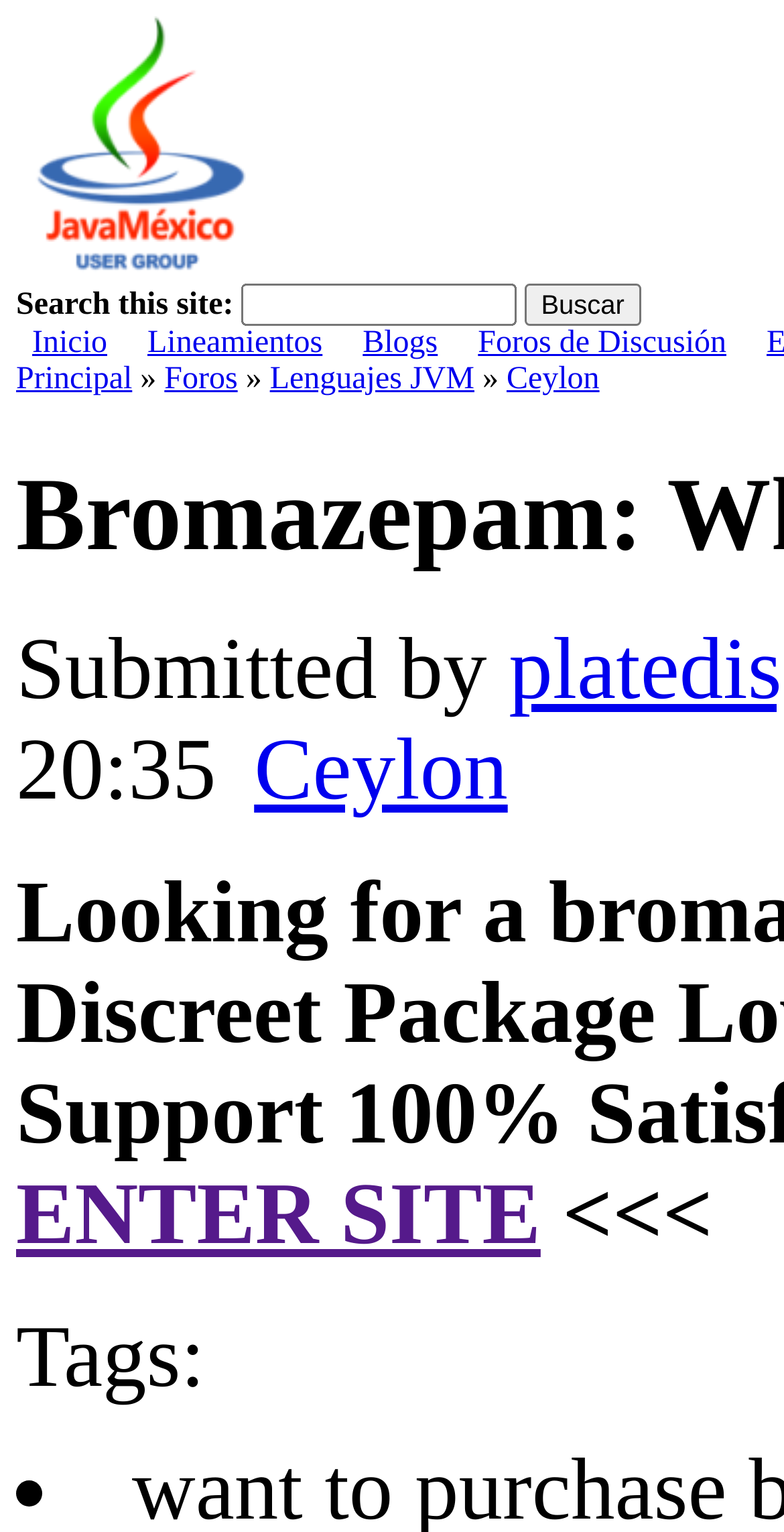Find the primary header on the webpage and provide its text.

Bromazepam: Where To Buy